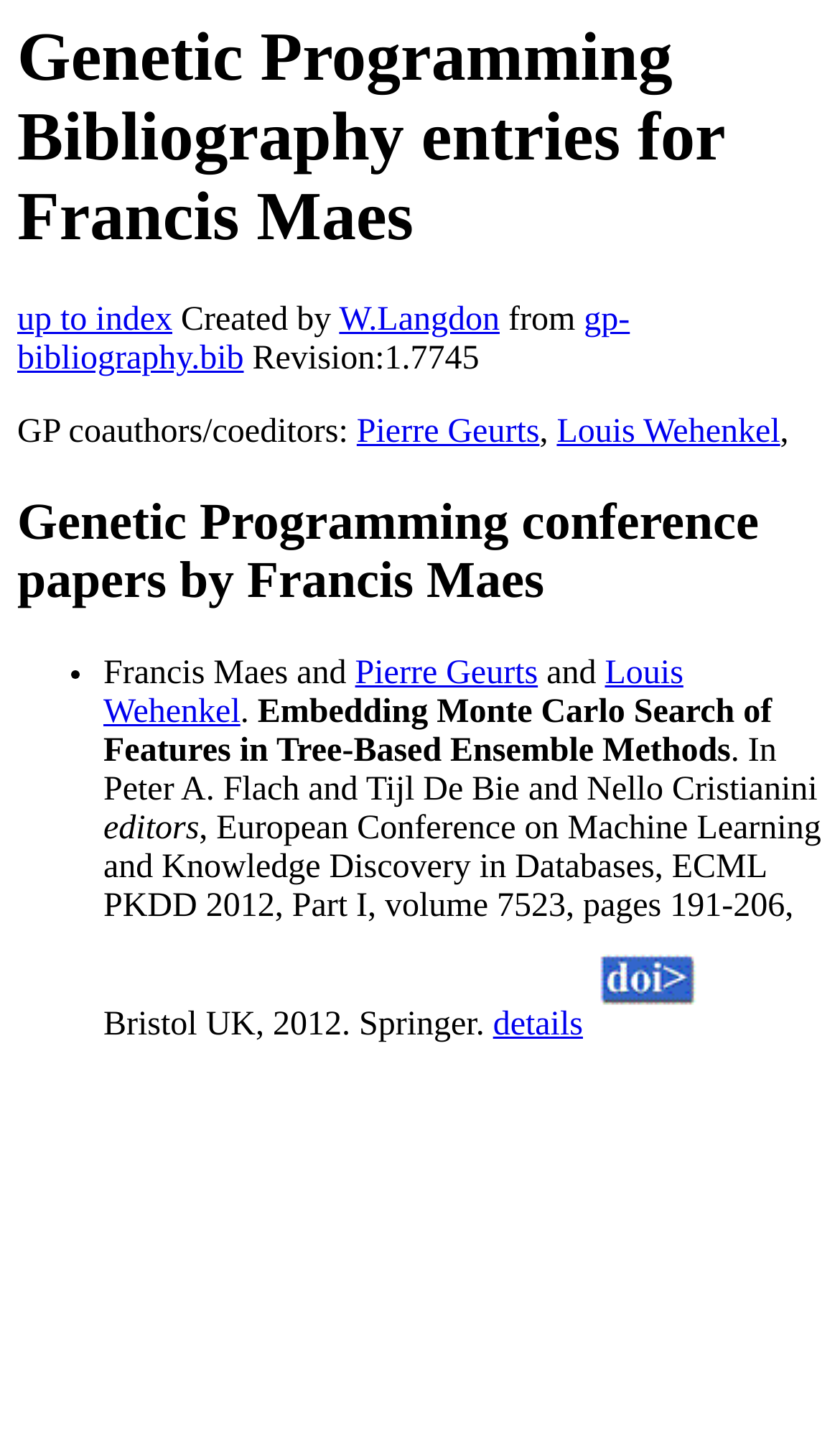Provide the bounding box coordinates for the area that should be clicked to complete the instruction: "read the guide to Life Sciences Events".

None